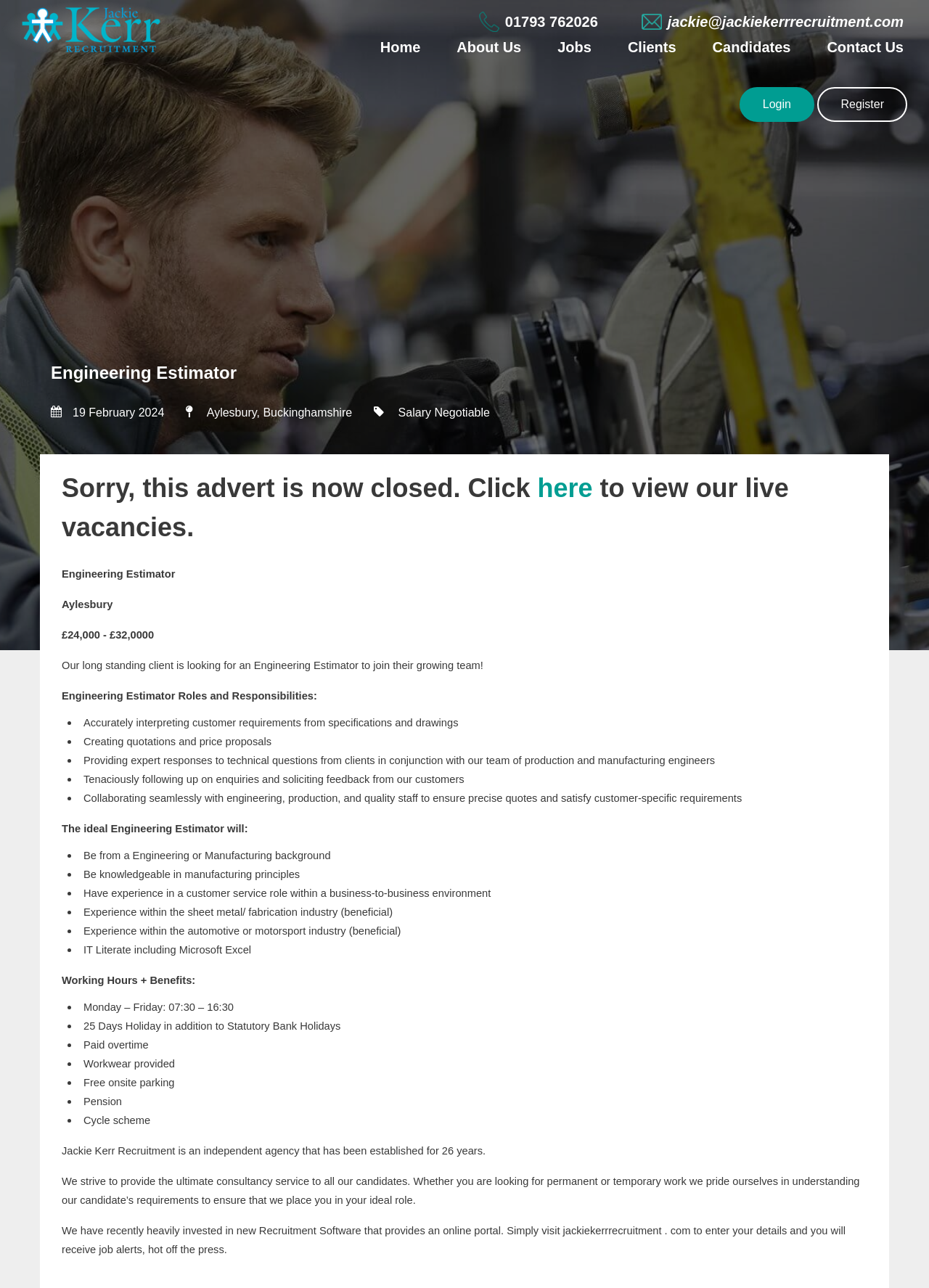Using the information in the image, give a detailed answer to the following question: What is the salary range for the Engineering Estimator role?

I found the salary range by looking at the StaticText element with the text '£24,000 - £32,0000' which is located at [0.066, 0.488, 0.166, 0.497] and is part of the job description.